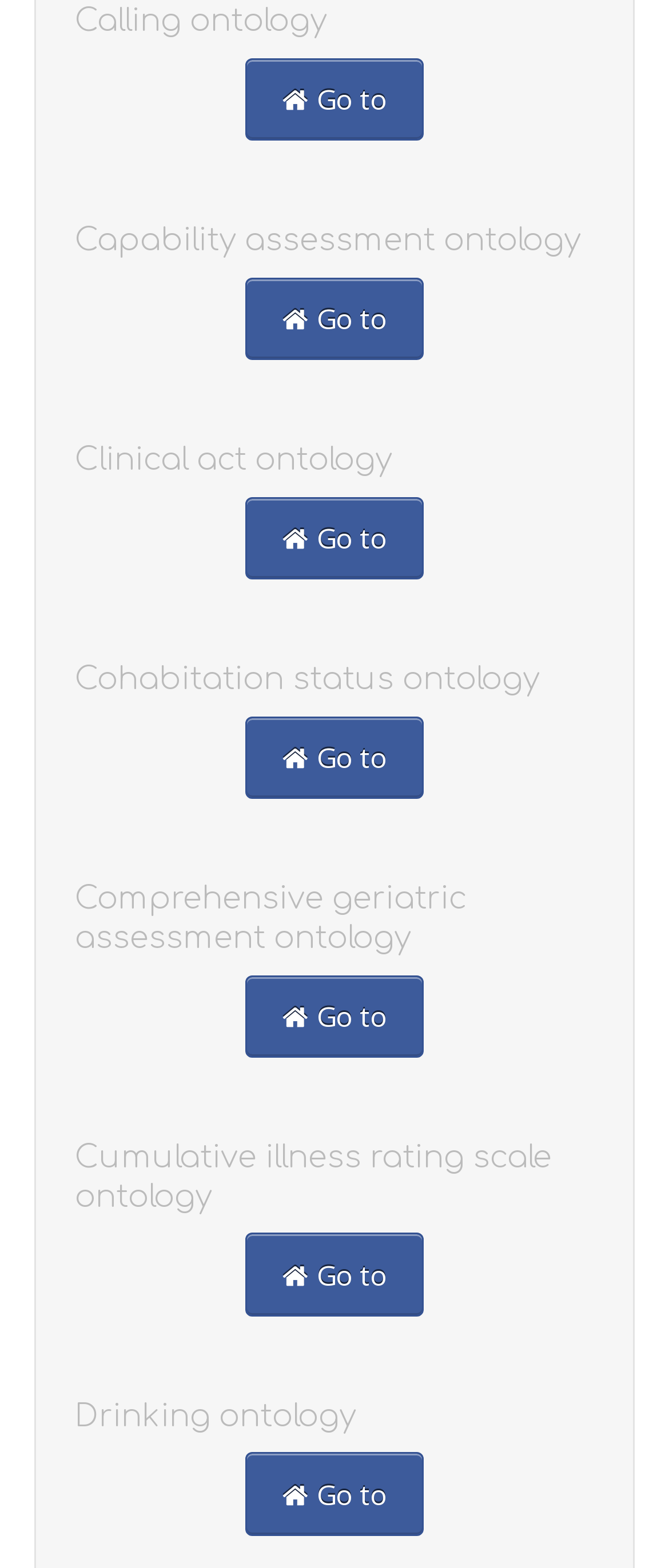Bounding box coordinates must be specified in the format (top-left x, top-left y, bottom-right x, bottom-right y). All values should be floating point numbers between 0 and 1. What are the bounding box coordinates of the UI element described as: Go to

[0.367, 0.927, 0.633, 0.979]